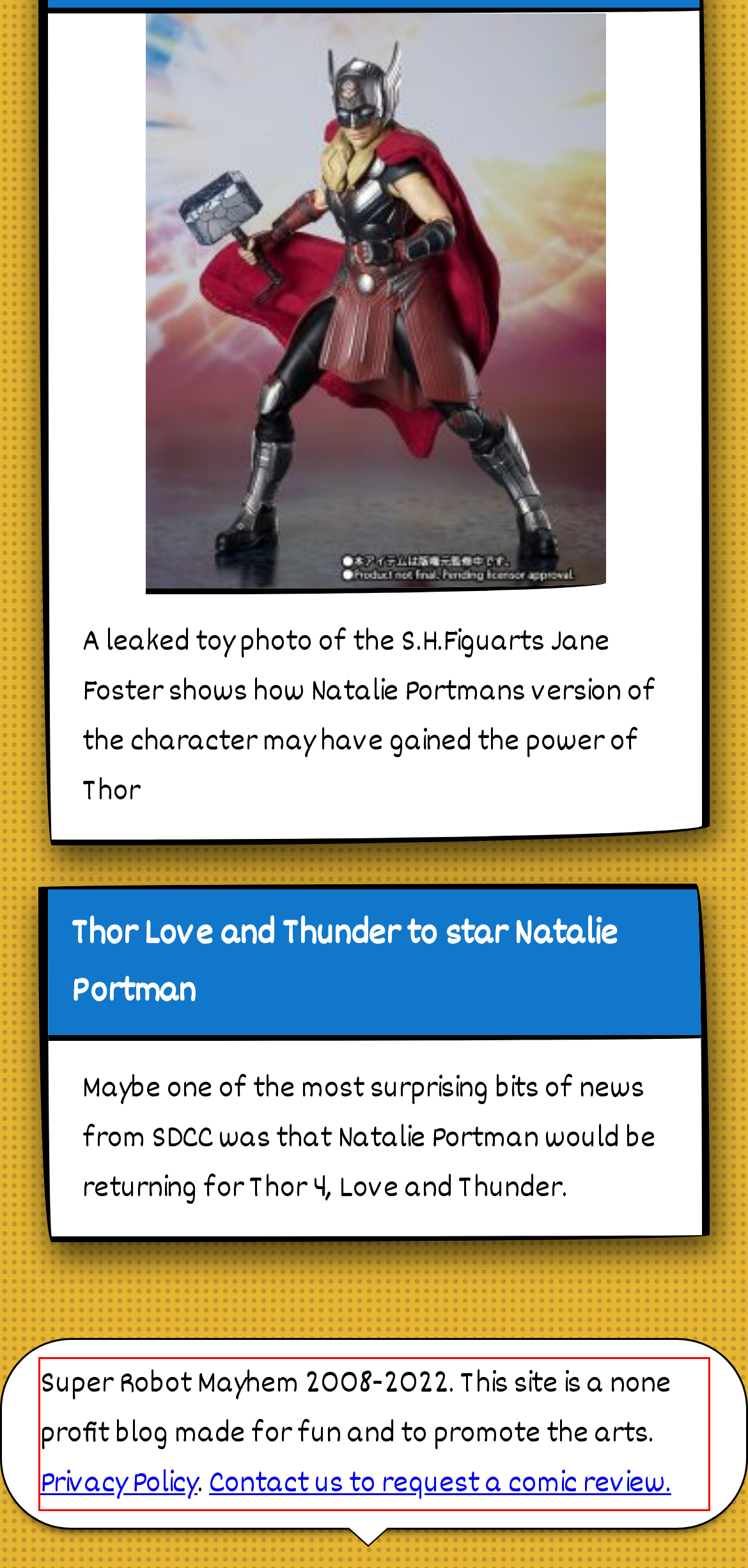Given a screenshot of a webpage with a red bounding box, please identify and retrieve the text inside the red rectangle.

Super Robot Mayhem 2008-2022. This site is a none profit blog made for fun and to promote the arts. Privacy Policy. Contact us to request a comic review.